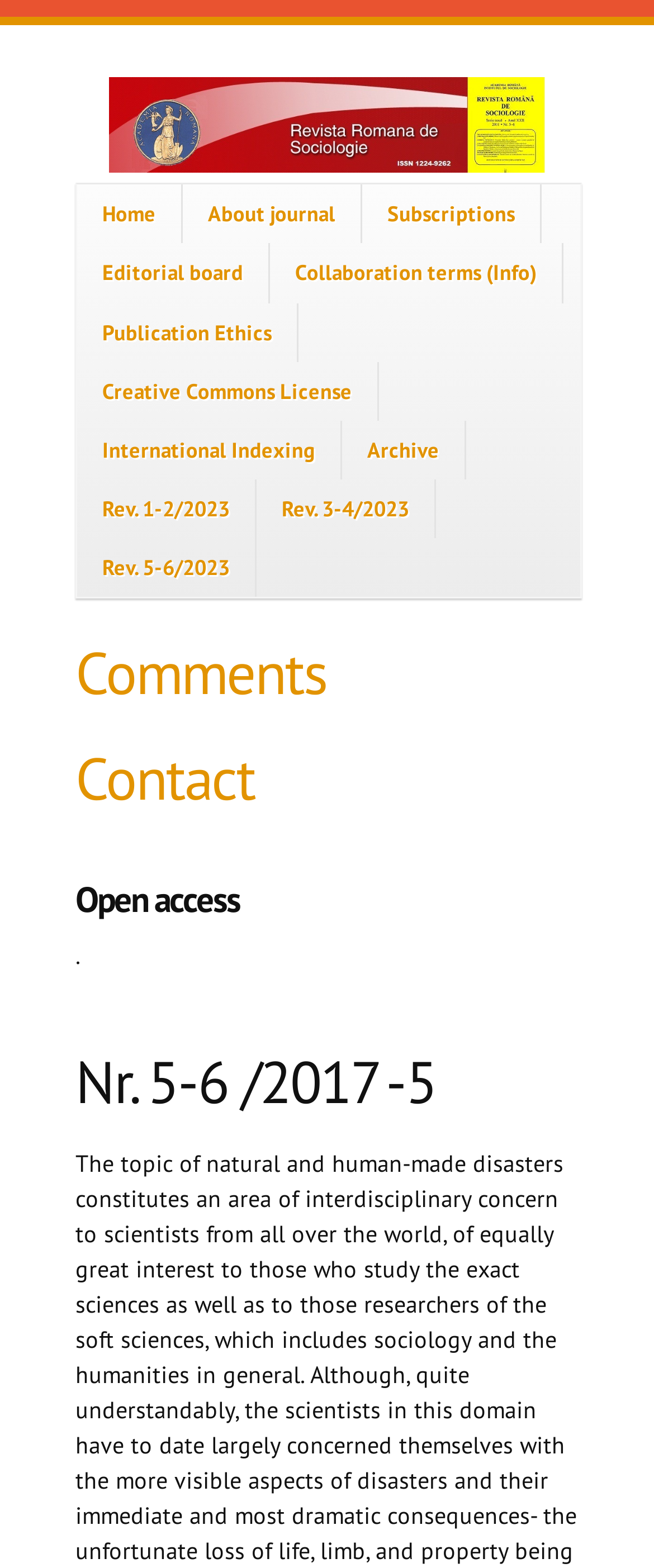Locate the bounding box coordinates of the element to click to perform the following action: 'go to home page'. The coordinates should be given as four float values between 0 and 1, in the form of [left, top, right, bottom].

[0.115, 0.049, 0.885, 0.117]